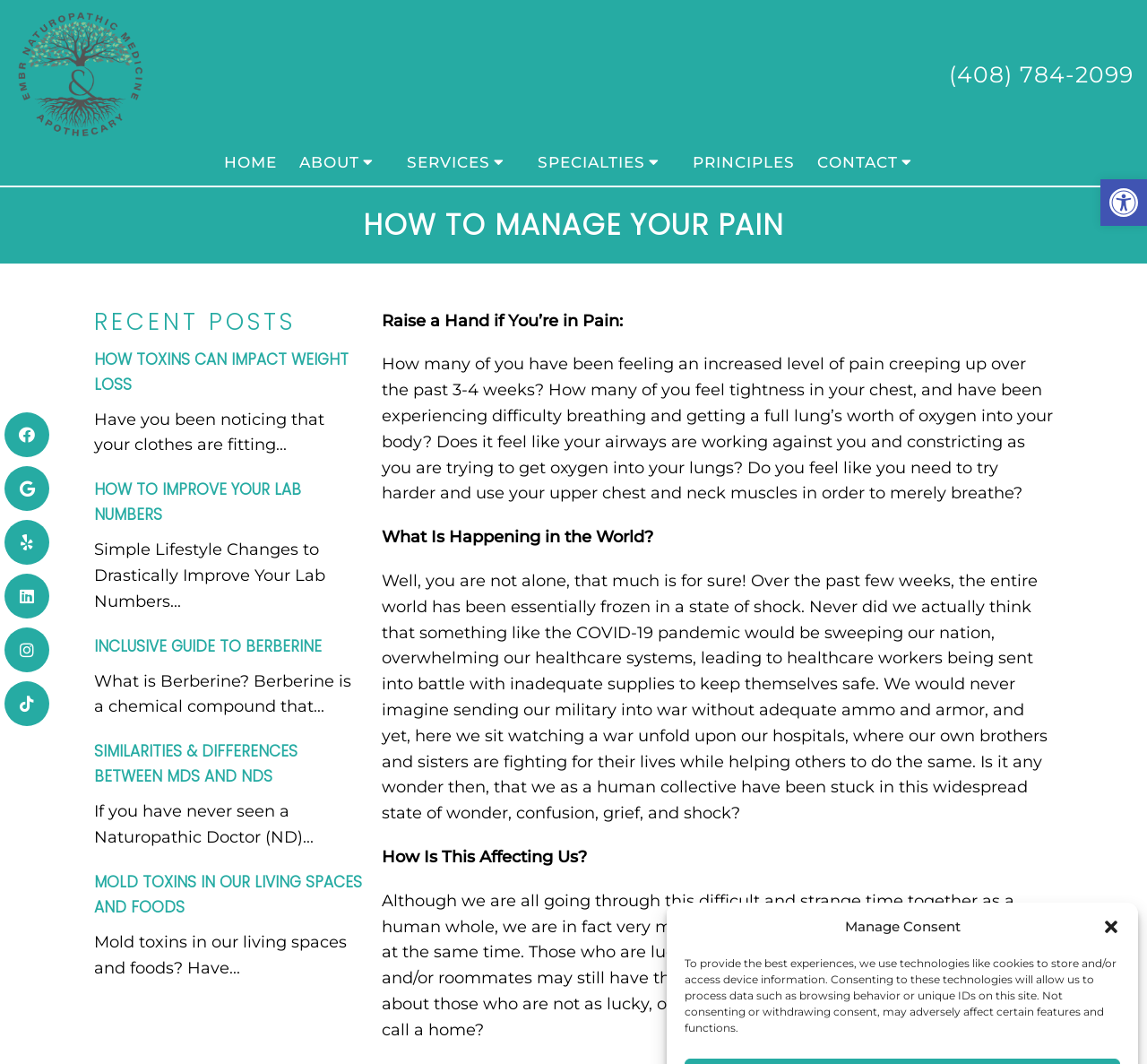Answer in one word or a short phrase: 
What is the topic of the recent posts section?

Pain management and health